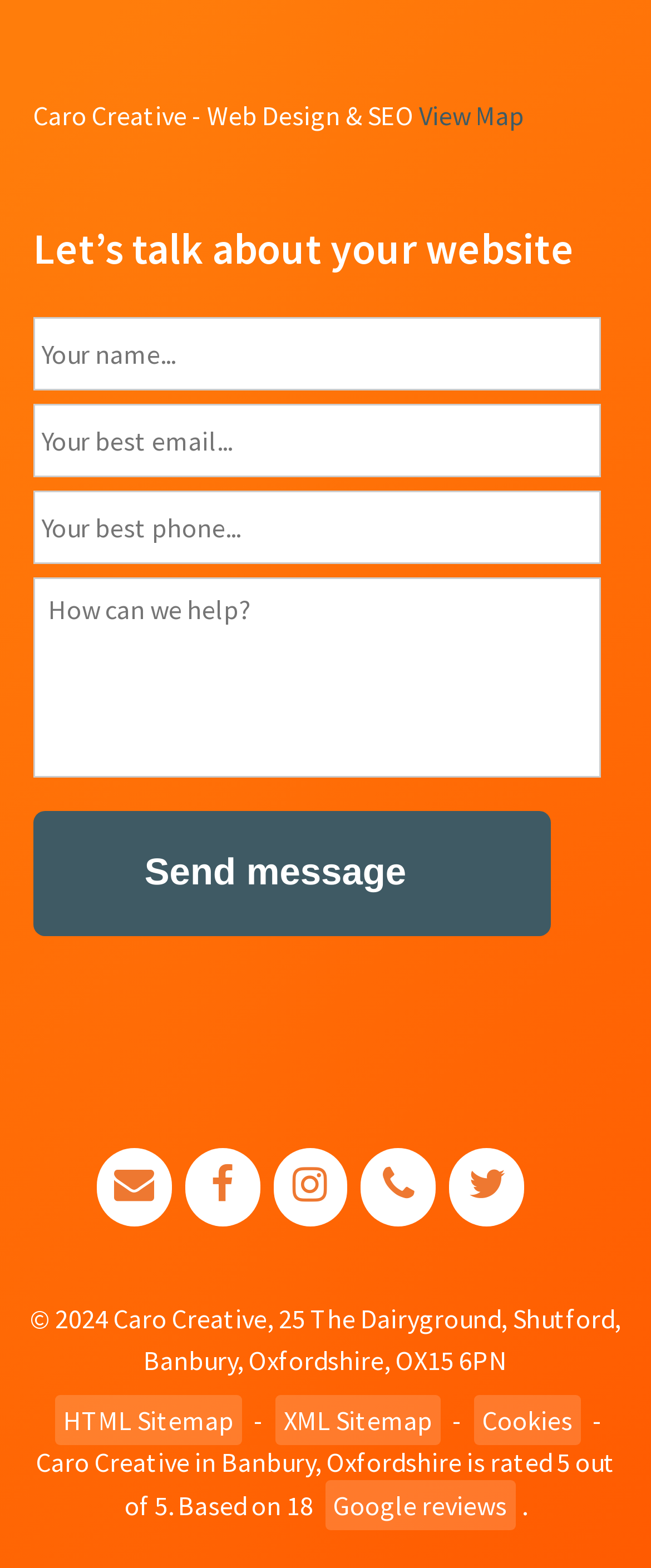Calculate the bounding box coordinates for the UI element based on the following description: "name="input_3" placeholder="How can we help?"". Ensure the coordinates are four float numbers between 0 and 1, i.e., [left, top, right, bottom].

[0.051, 0.369, 0.923, 0.496]